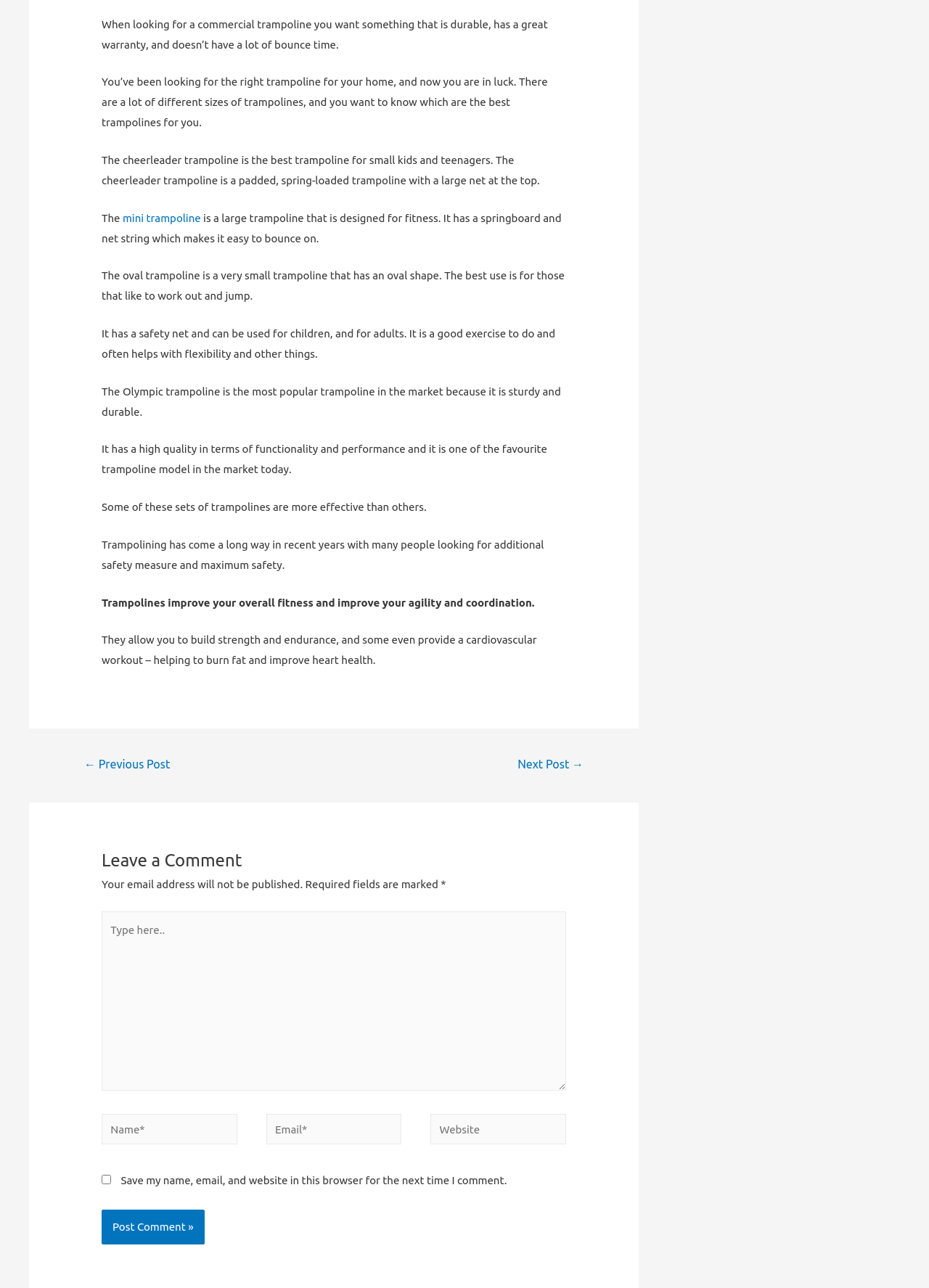Please indicate the bounding box coordinates for the clickable area to complete the following task: "Click on the '← Previous Post' link". The coordinates should be specified as four float numbers between 0 and 1, i.e., [left, top, right, bottom].

[0.072, 0.584, 0.202, 0.605]